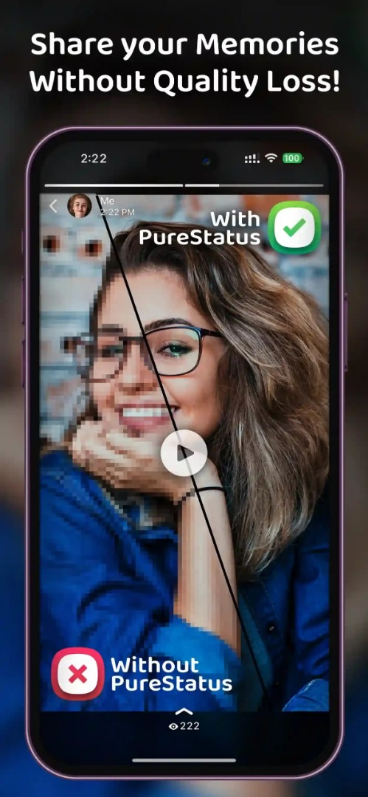What symbol indicates lower quality in the image?
Look at the image and answer the question with a single word or phrase.

Red cross